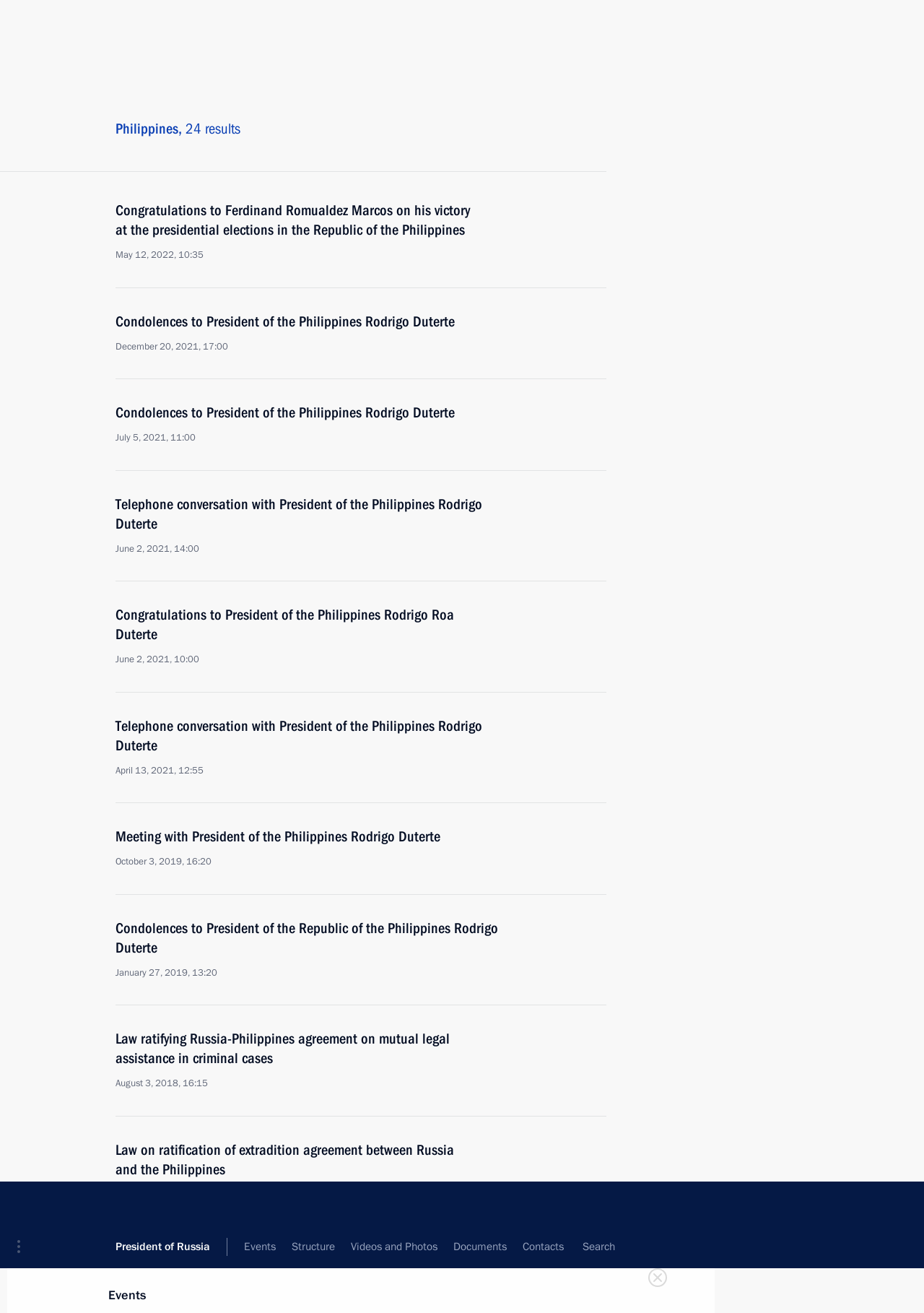Find the coordinates for the bounding box of the element with this description: "Videos and Photos".

[0.371, 0.0, 0.482, 0.033]